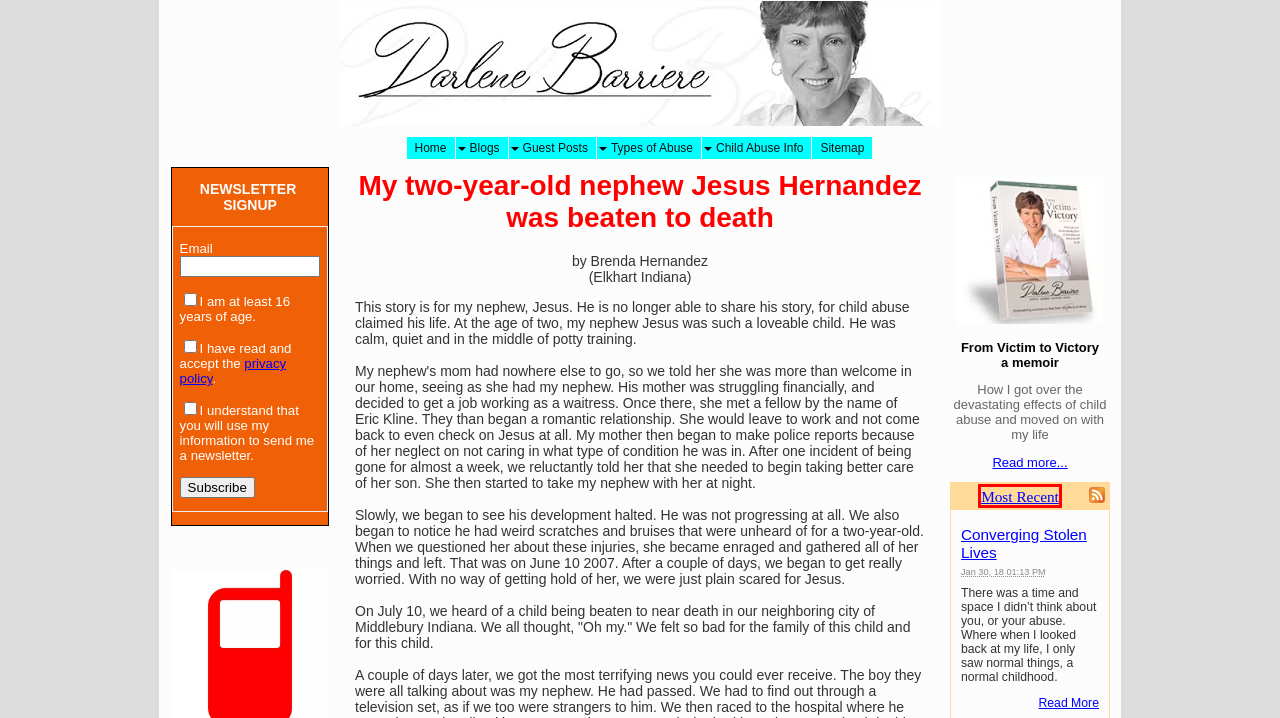You are given a screenshot of a webpage with a red bounding box around an element. Choose the most fitting webpage description for the page that appears after clicking the element within the red bounding box. Here are the candidates:
A. Abuse Helplines
B. Comments for My two-year-old nephew Jesus Hernandez was beaten to death
C. My Story of Abuse: Download From Victim to Victory today!
D. Yahoo
E. Child Abuse Blog
F. Child Abuse Effects Site Search: Use this page to find information on this site.
G. What Is RSS?
H. Converging Stolen Lives

E